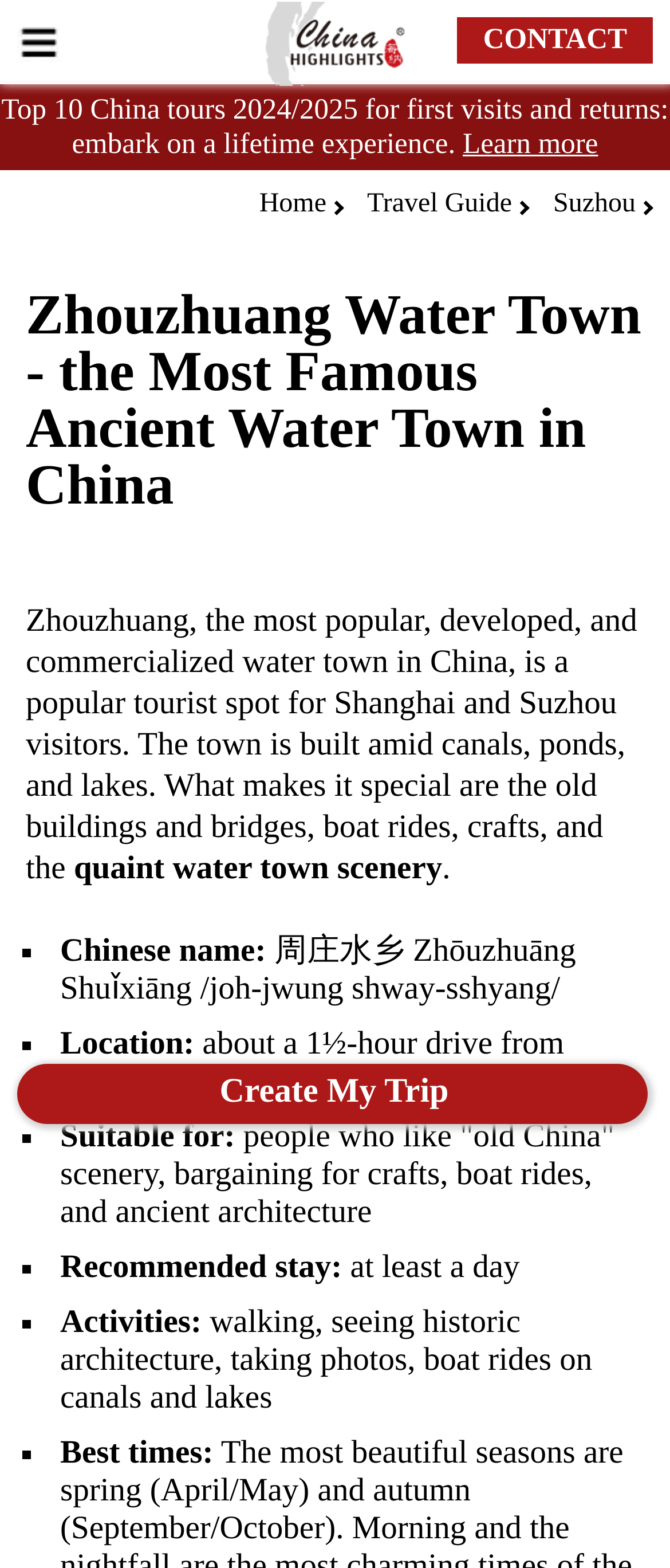Review the image closely and give a comprehensive answer to the question: What can visitors do in Zhouzhuang?

The activities that visitors can do in Zhouzhuang can be found in the text 'walking, seeing historic architecture, taking photos, boat rides on canals and lakes' which is located under the 'Activities:' section.